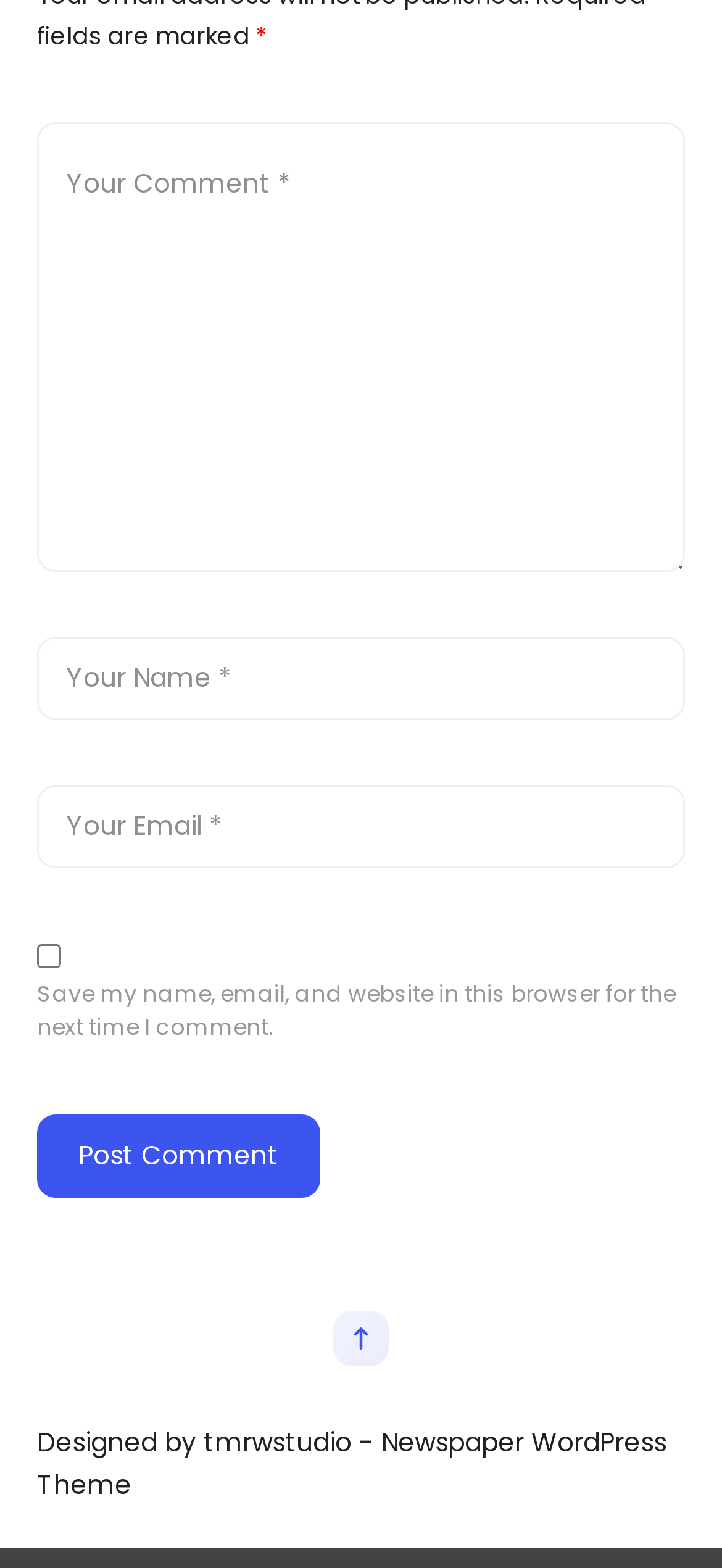Please answer the following query using a single word or phrase: 
Is the checkbox 'Save my name, email, and website in this browser for the next time I comment.' checked by default?

No